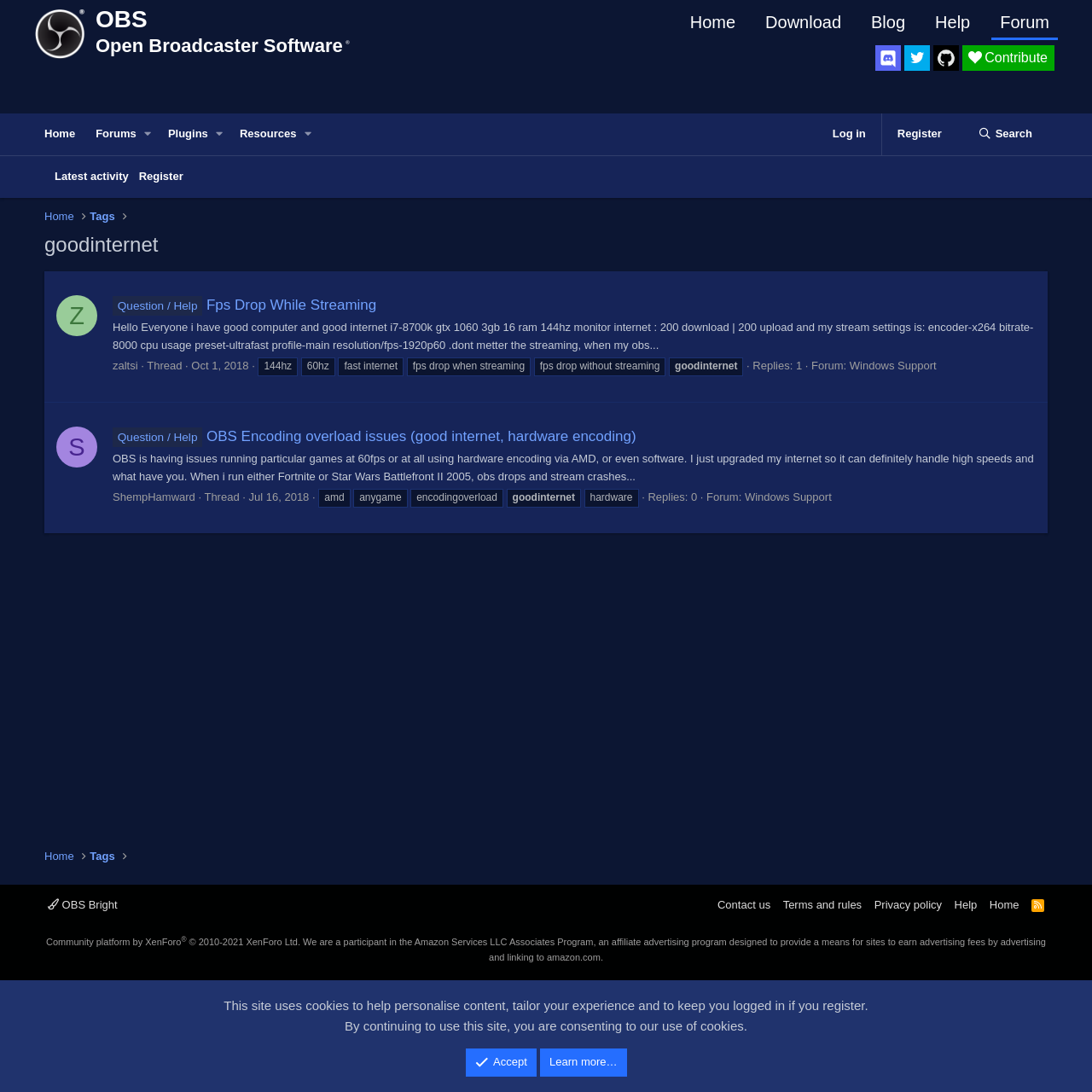What is the name of the platform used to build the community forum?
Examine the webpage screenshot and provide an in-depth answer to the question.

The webpage footer mentions that the community platform is built by XenForo, which is a forum software.